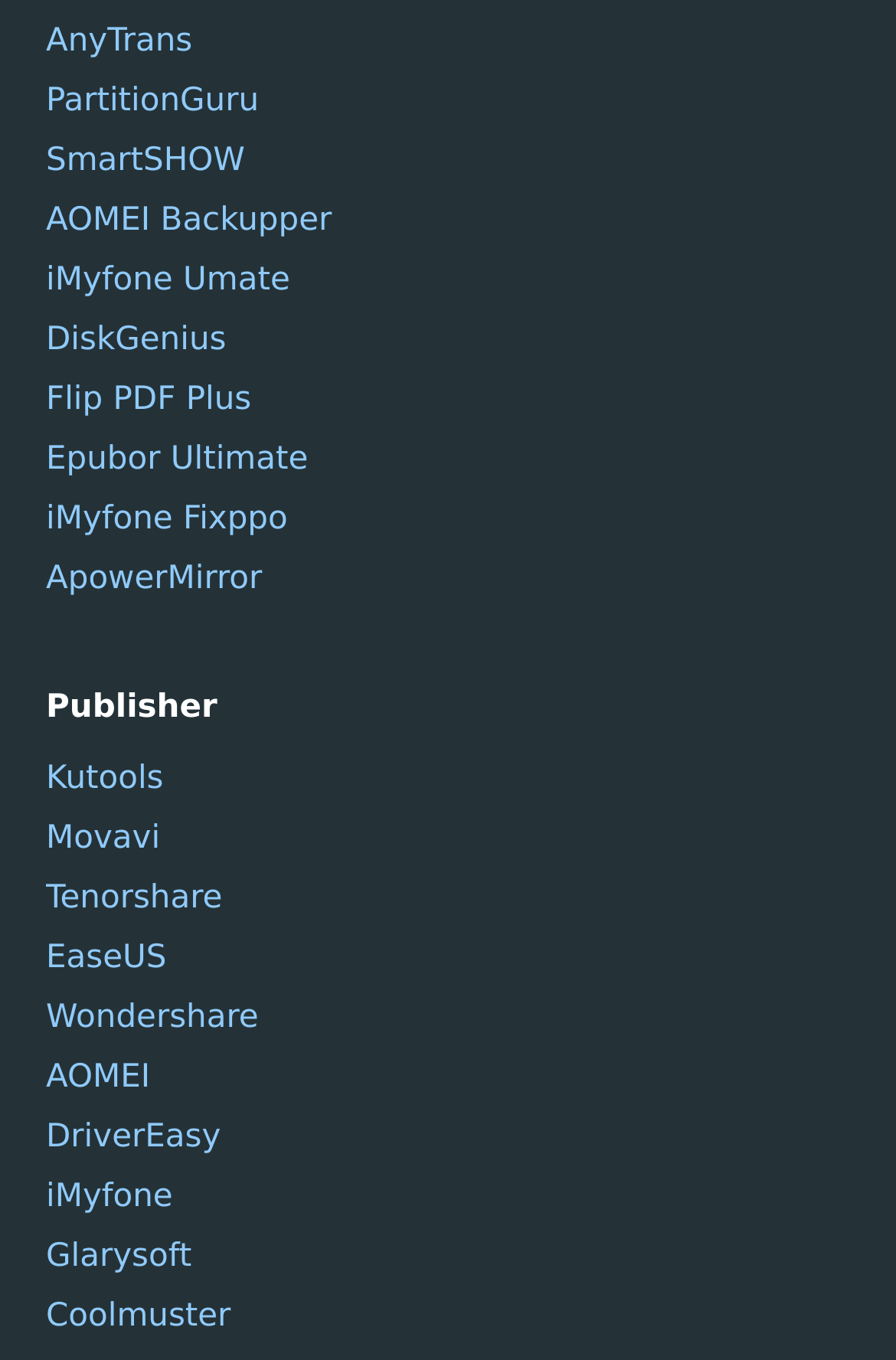What is the last software listed?
Use the image to answer the question with a single word or phrase.

Coolmuster